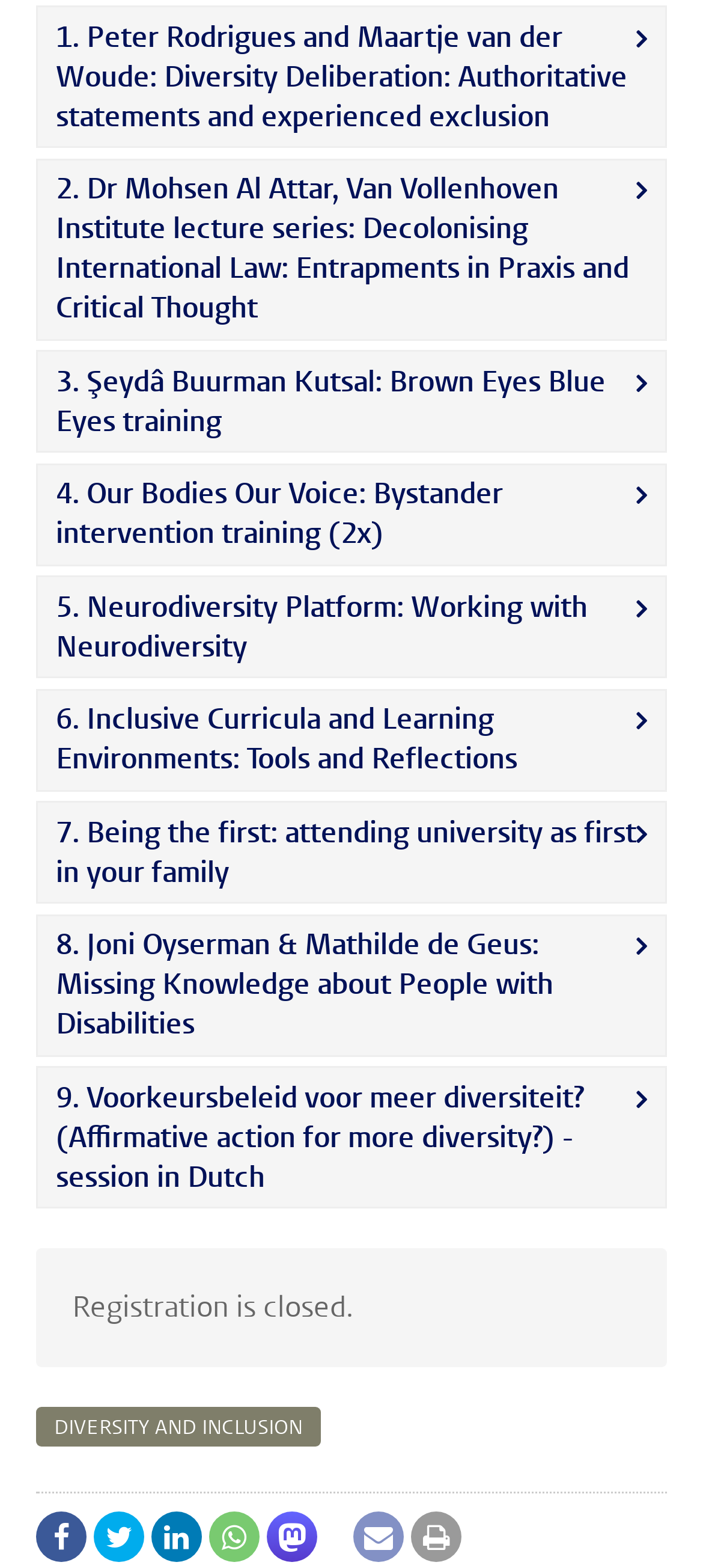Identify the bounding box for the UI element described as: "title="Share on LinkedIn"". Ensure the coordinates are four float numbers between 0 and 1, formatted as [left, top, right, bottom].

[0.215, 0.964, 0.287, 0.996]